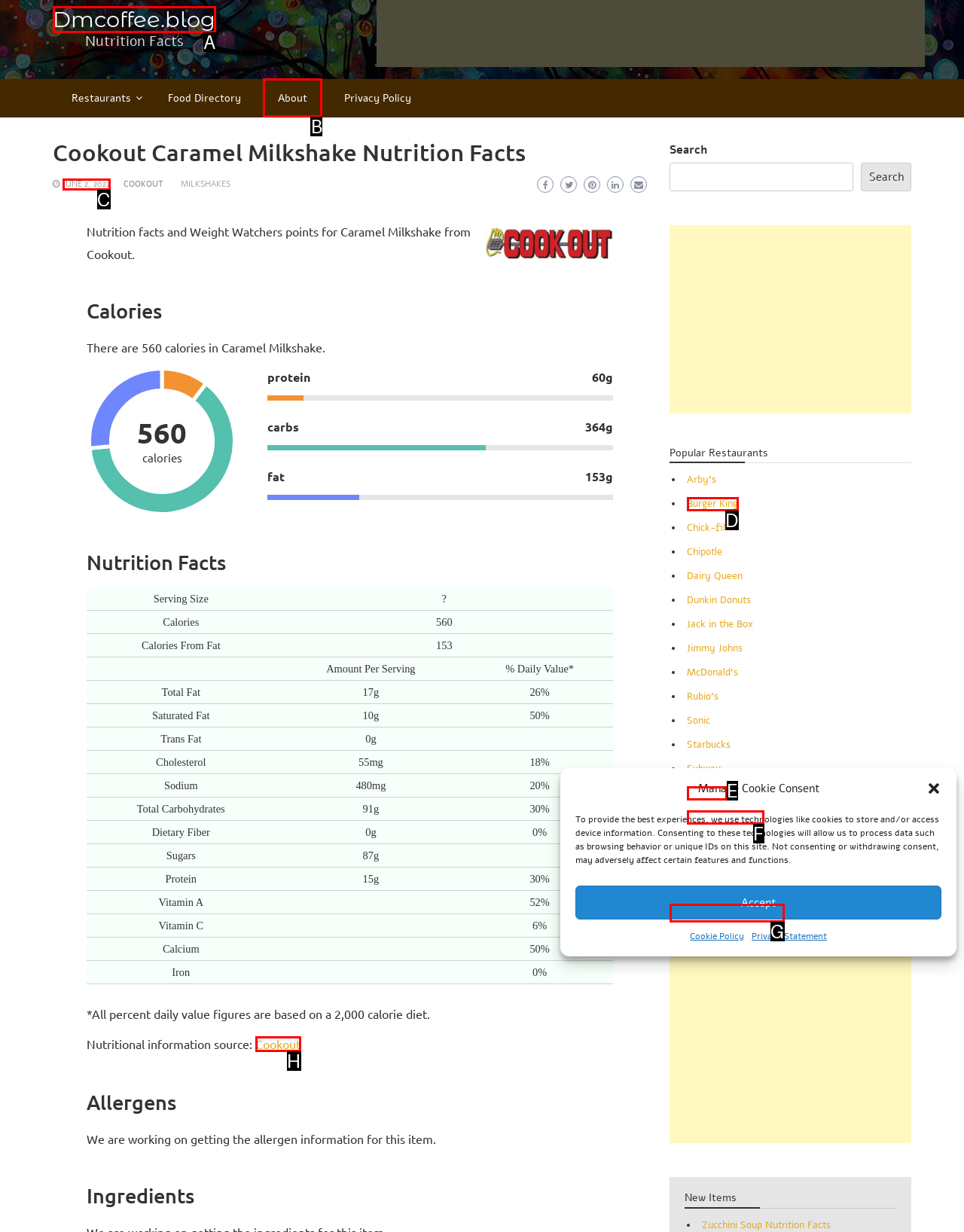Choose the HTML element to click for this instruction: Click the 'About' link Answer with the letter of the correct choice from the given options.

B